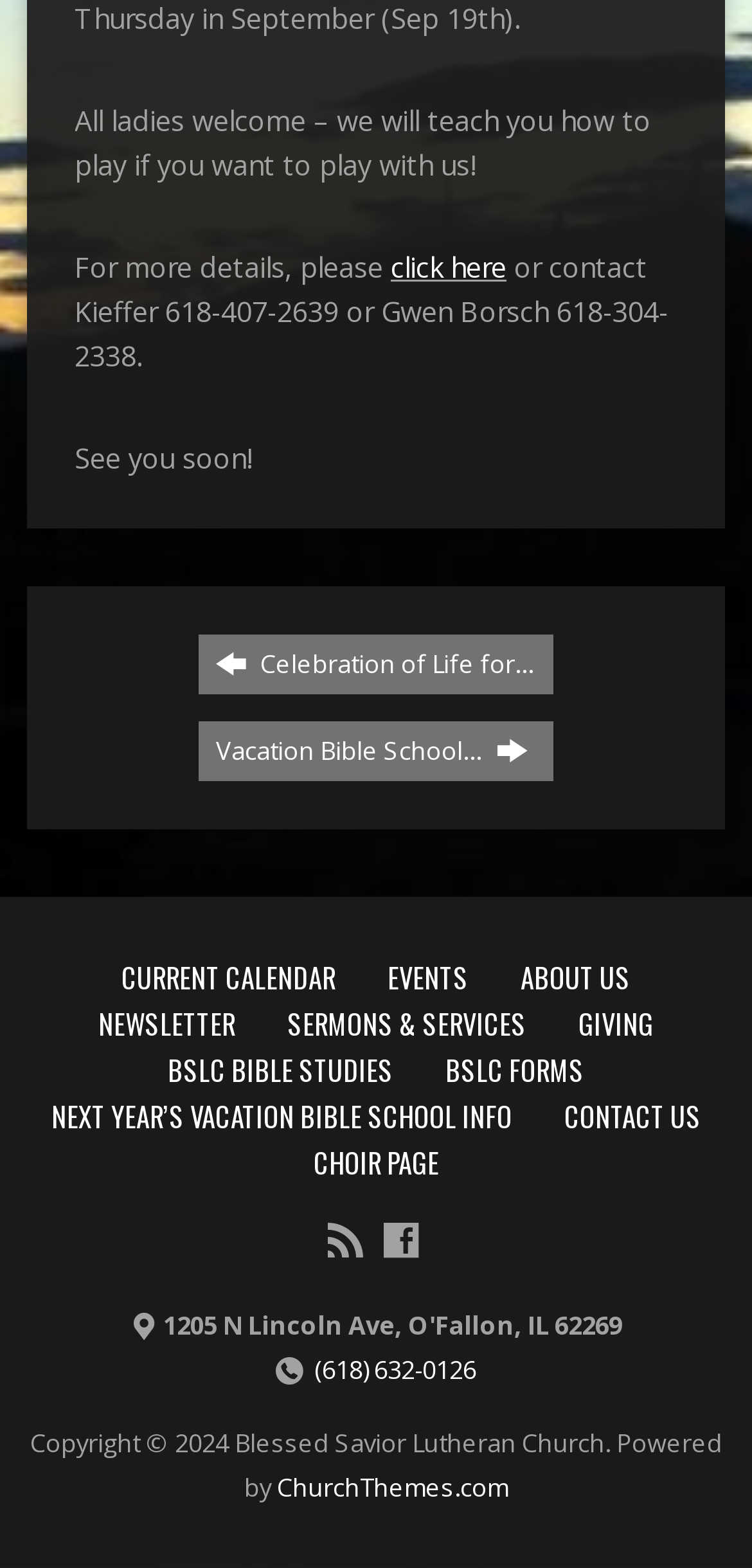Answer the question with a brief word or phrase:
What is the phone number to contact Kieffer?

618-407-2639